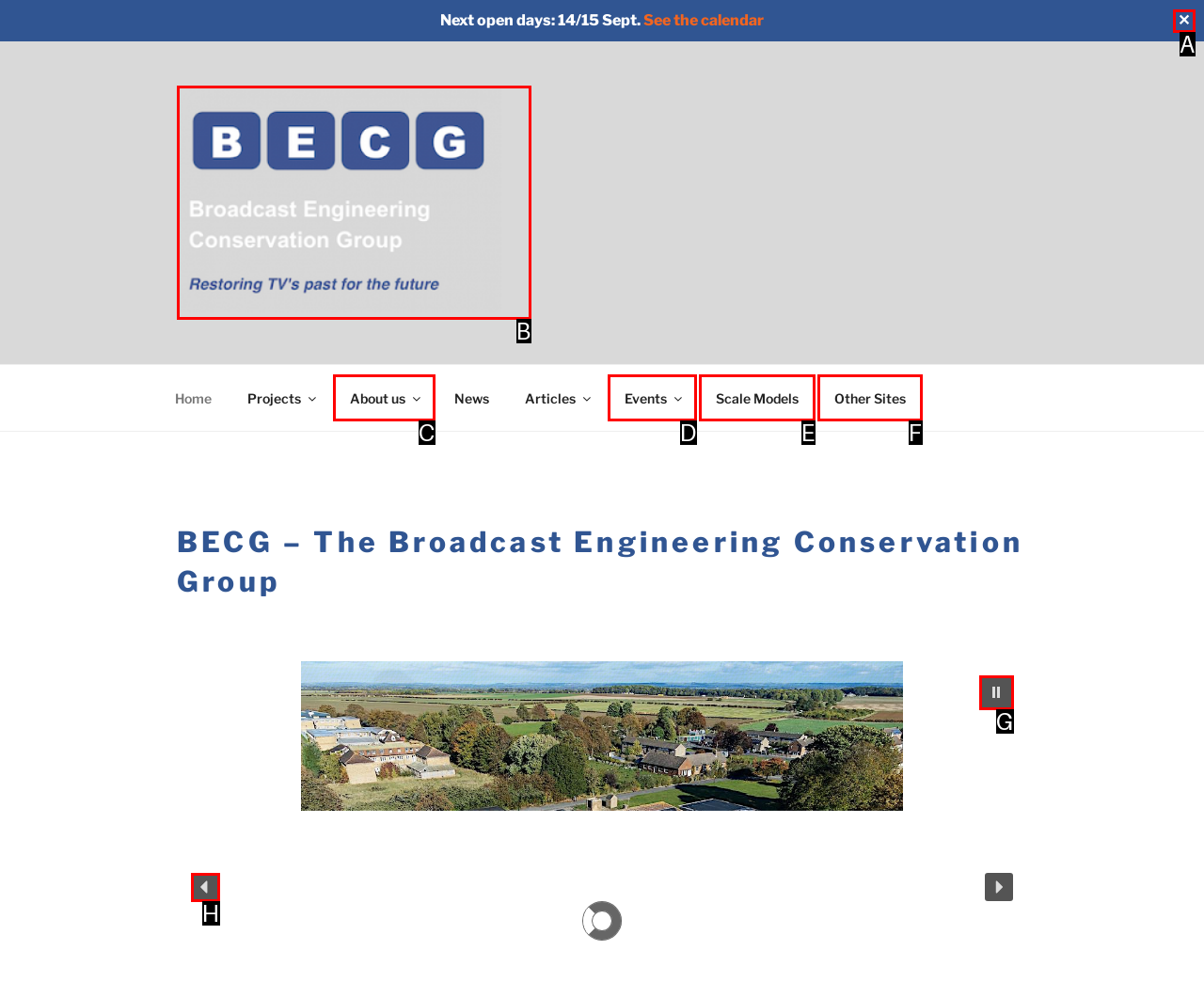Specify which UI element should be clicked to accomplish the task: Read about 'BECG'. Answer with the letter of the correct choice.

B